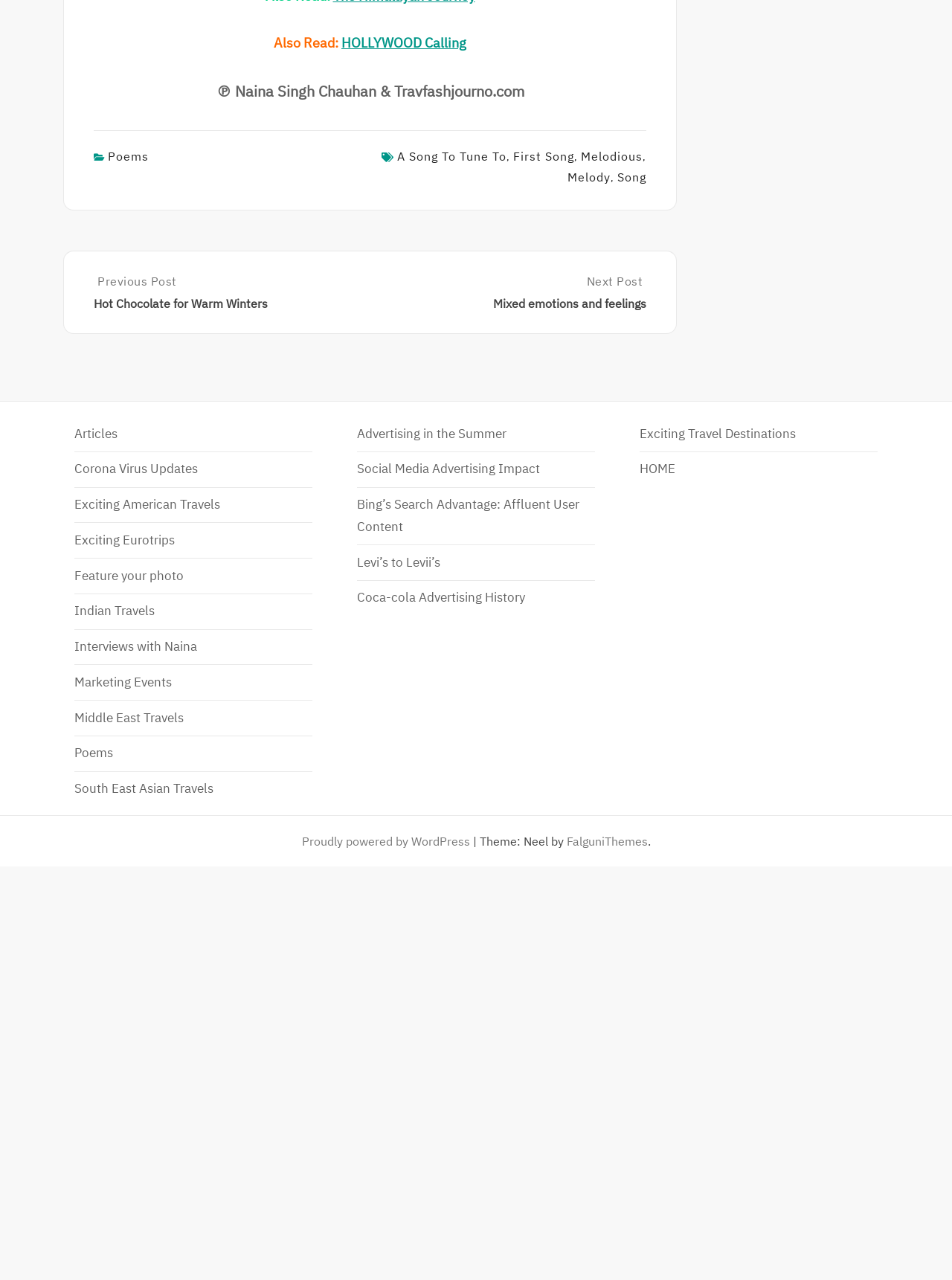Determine the bounding box coordinates for the region that must be clicked to execute the following instruction: "Go to Poems".

[0.113, 0.116, 0.156, 0.128]